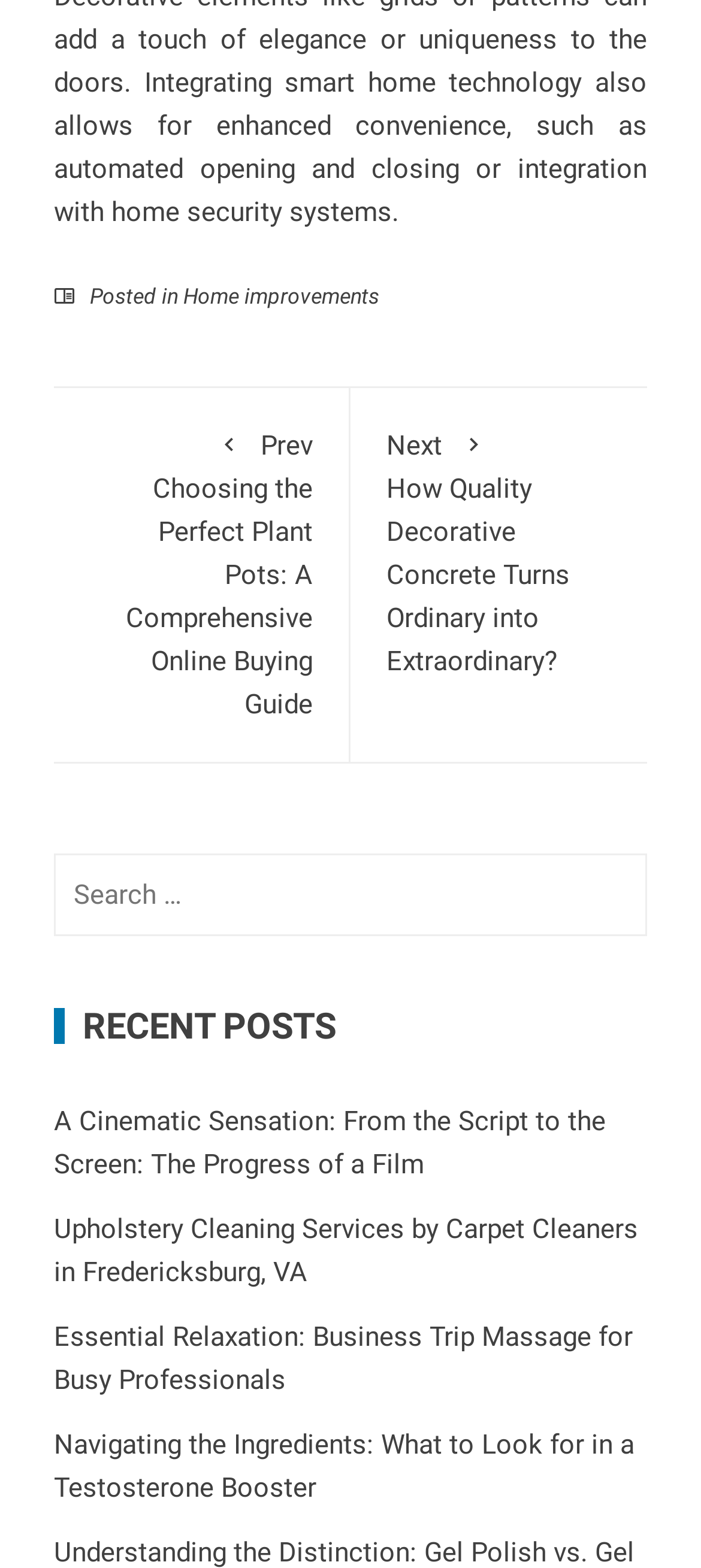Please identify the bounding box coordinates of the element that needs to be clicked to perform the following instruction: "Read the next post".

[0.551, 0.271, 0.872, 0.432]